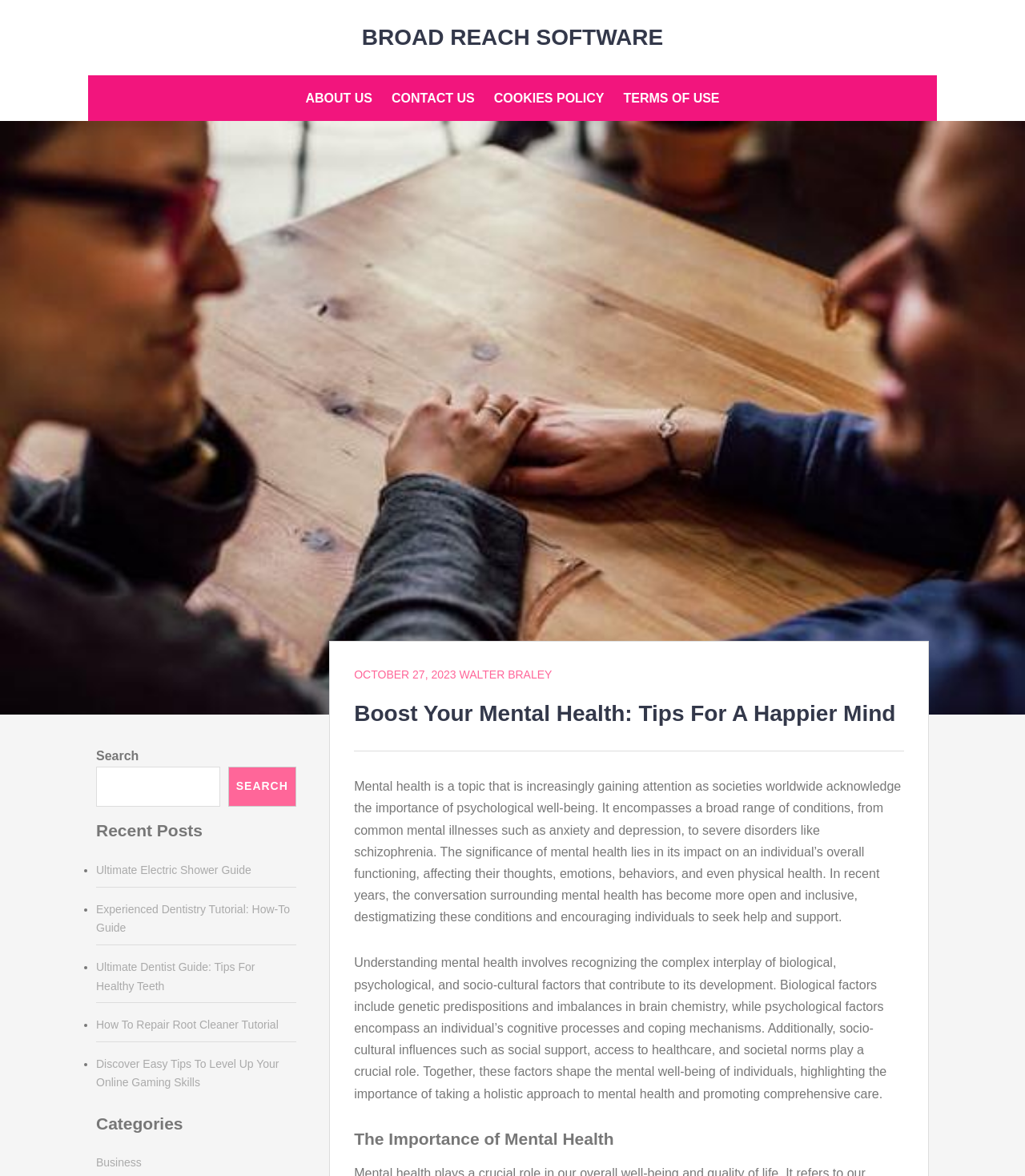Answer the question below using just one word or a short phrase: 
What is the category of the link 'Business'?

Category